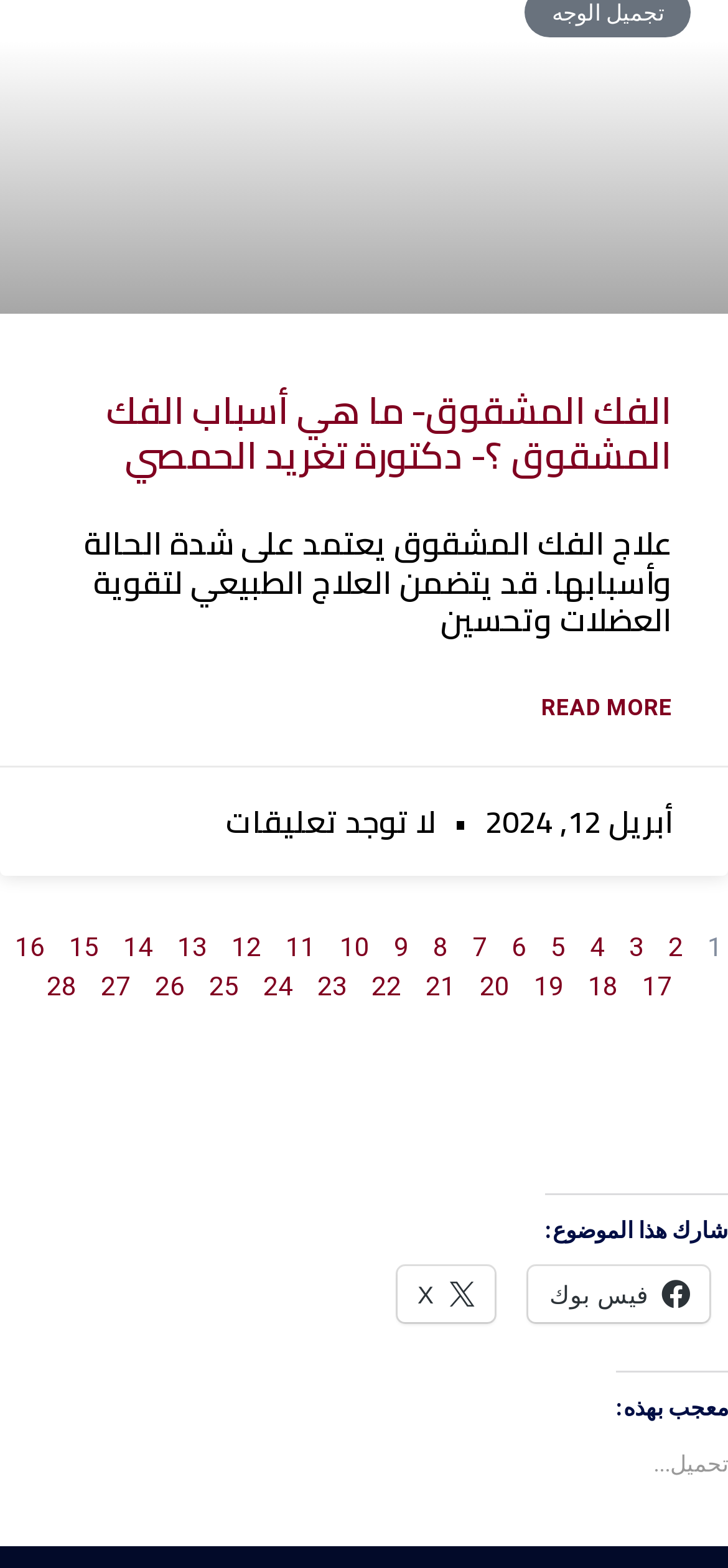Locate the bounding box coordinates of the element that needs to be clicked to carry out the instruction: "Go to Page 2". The coordinates should be given as four float numbers ranging from 0 to 1, i.e., [left, top, right, bottom].

[0.918, 0.591, 0.938, 0.617]